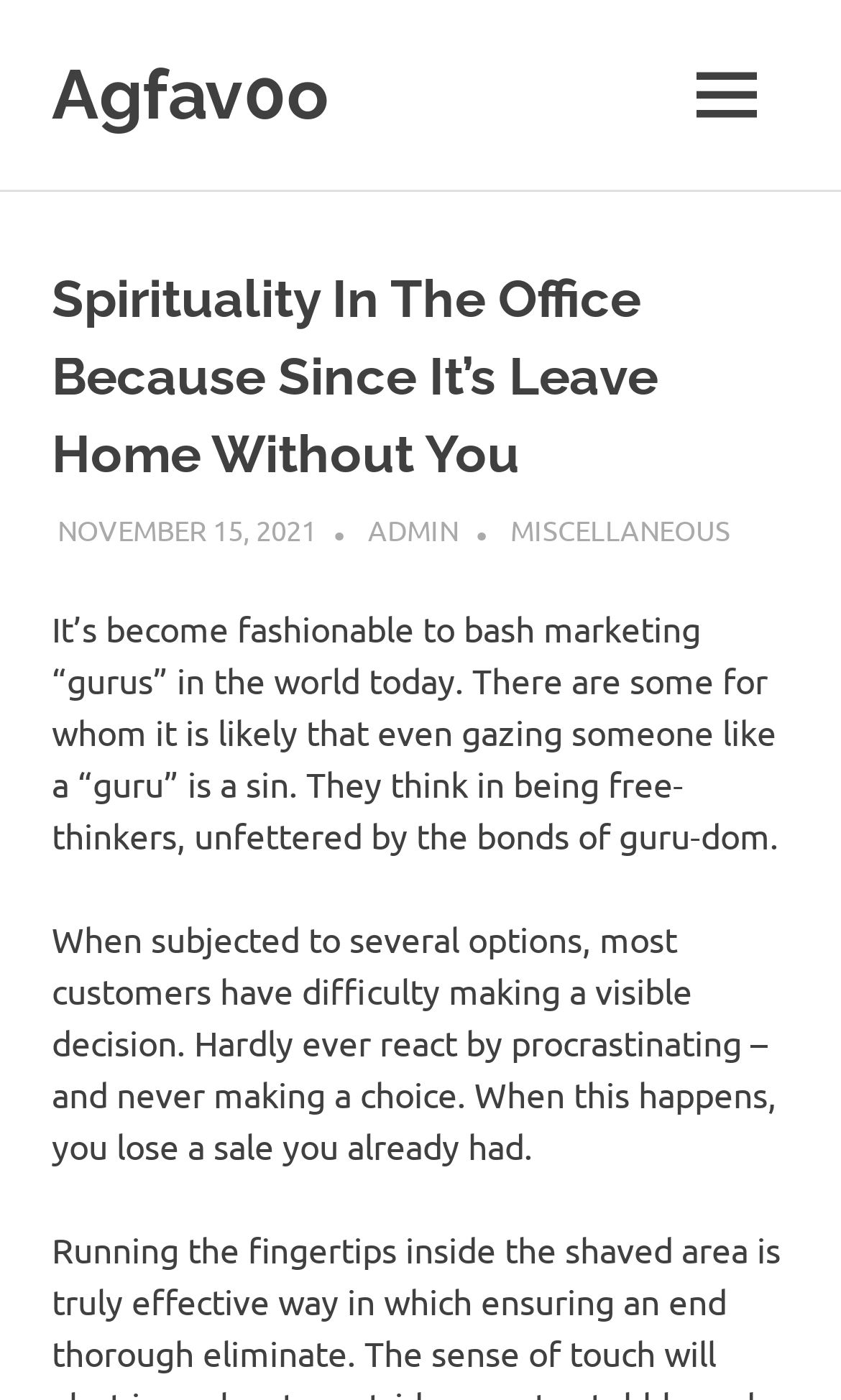Please answer the following question using a single word or phrase: 
What is the author of the article?

ADMIN